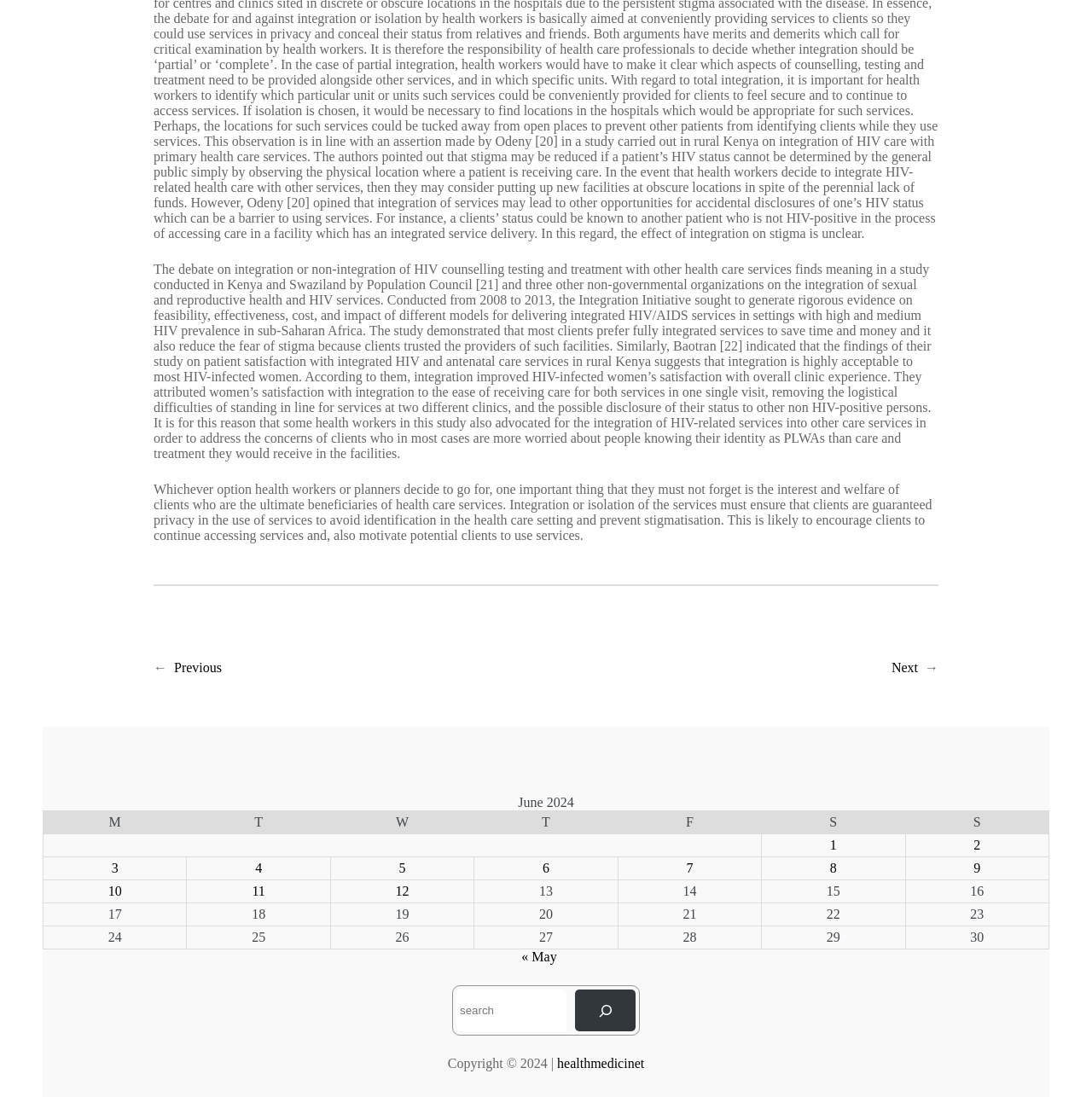From the webpage screenshot, predict the bounding box of the UI element that matches this description: "Next".

[0.816, 0.602, 0.841, 0.615]